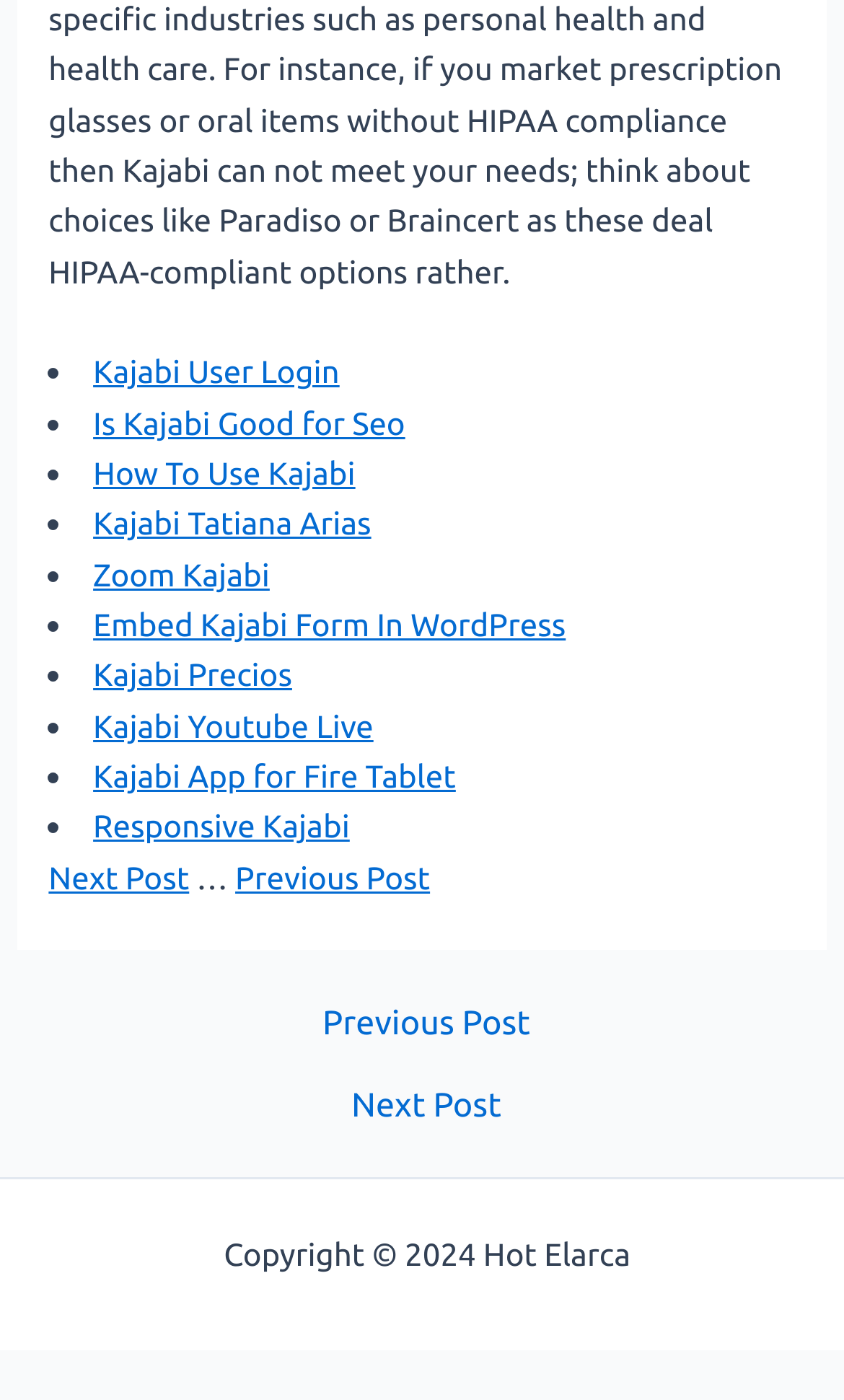What is the first link in the list? Observe the screenshot and provide a one-word or short phrase answer.

Kajabi User Login